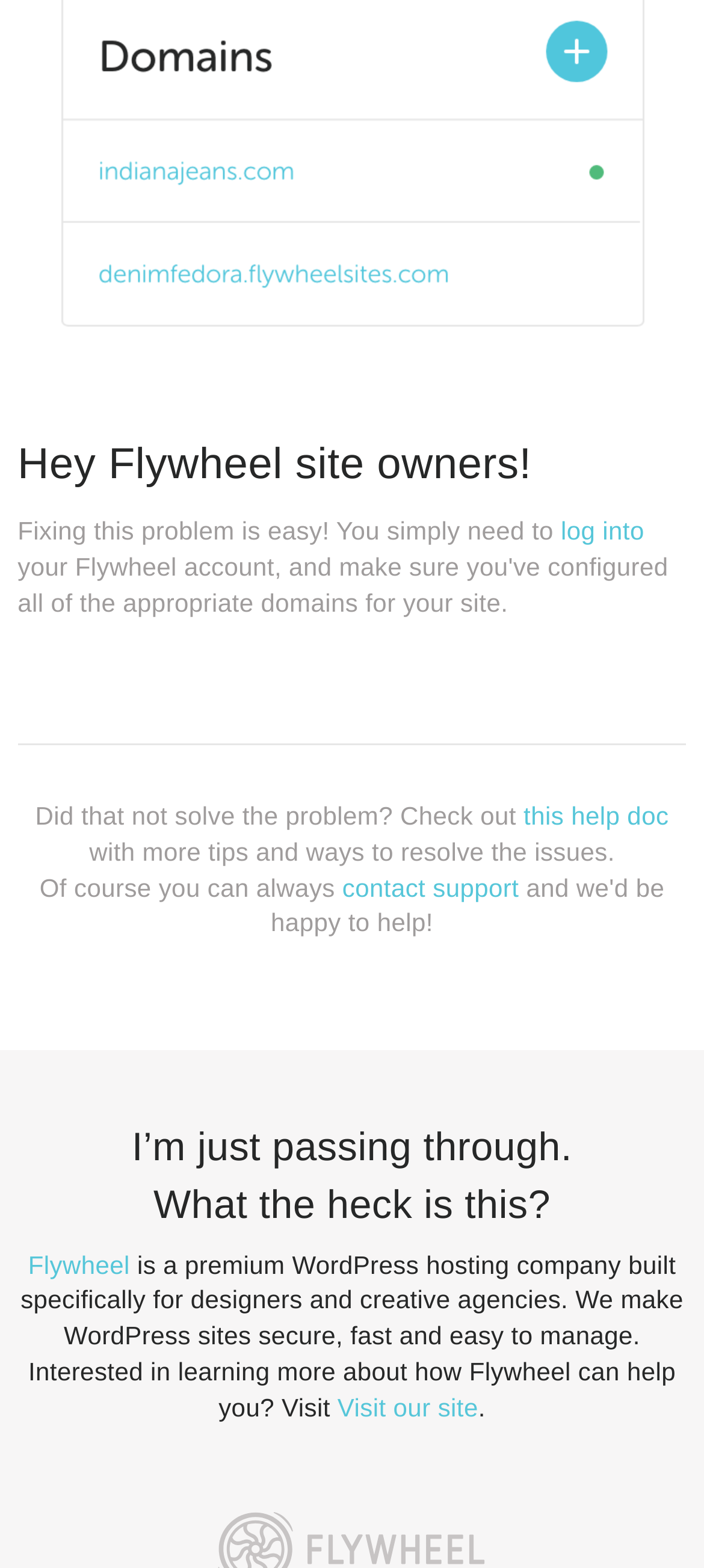Give a concise answer of one word or phrase to the question: 
What kind of support is available if the problem persists?

Contact support